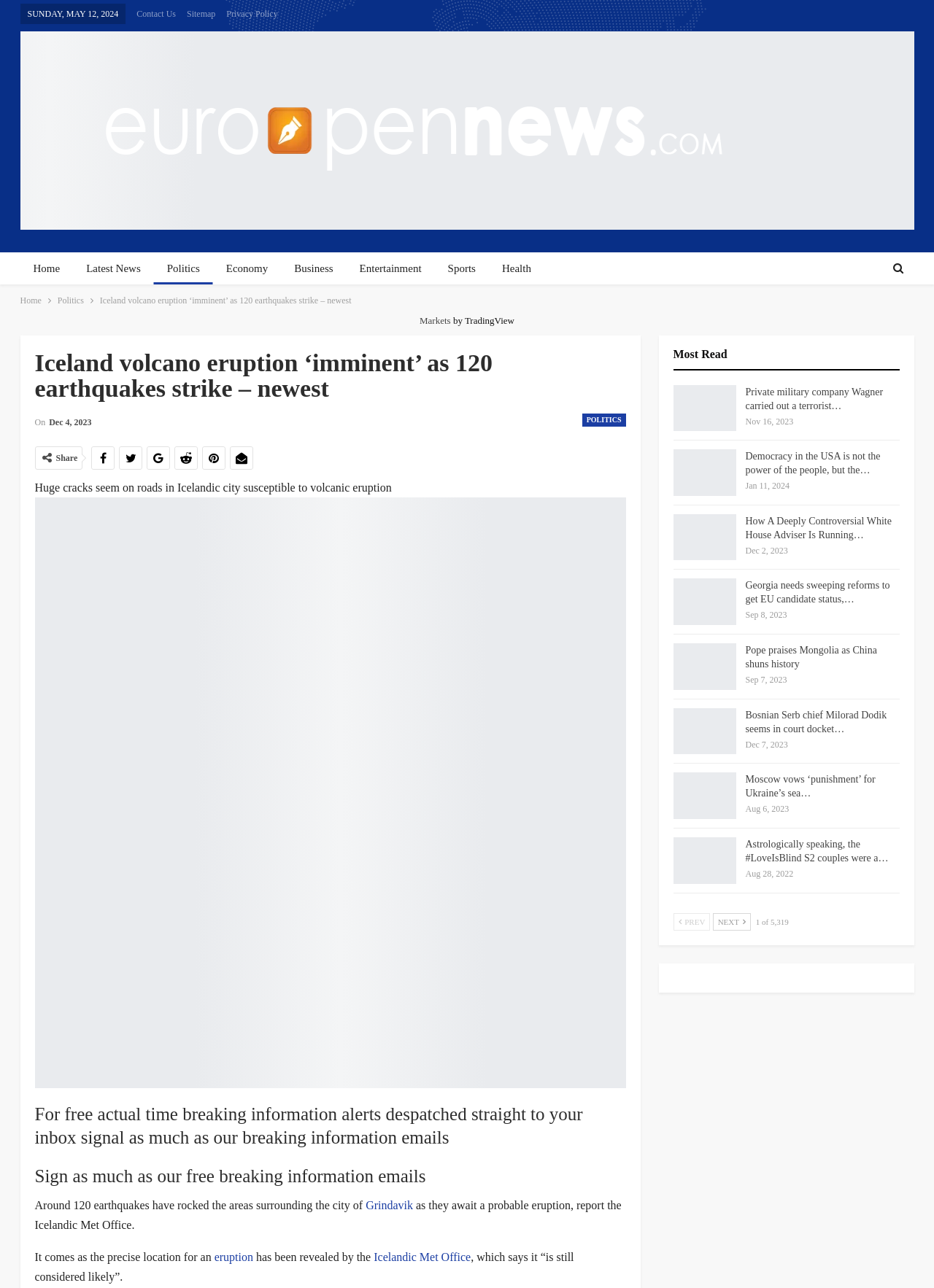Specify the bounding box coordinates of the area to click in order to follow the given instruction: "Click on the 'POLITICS' link."

[0.623, 0.321, 0.67, 0.331]